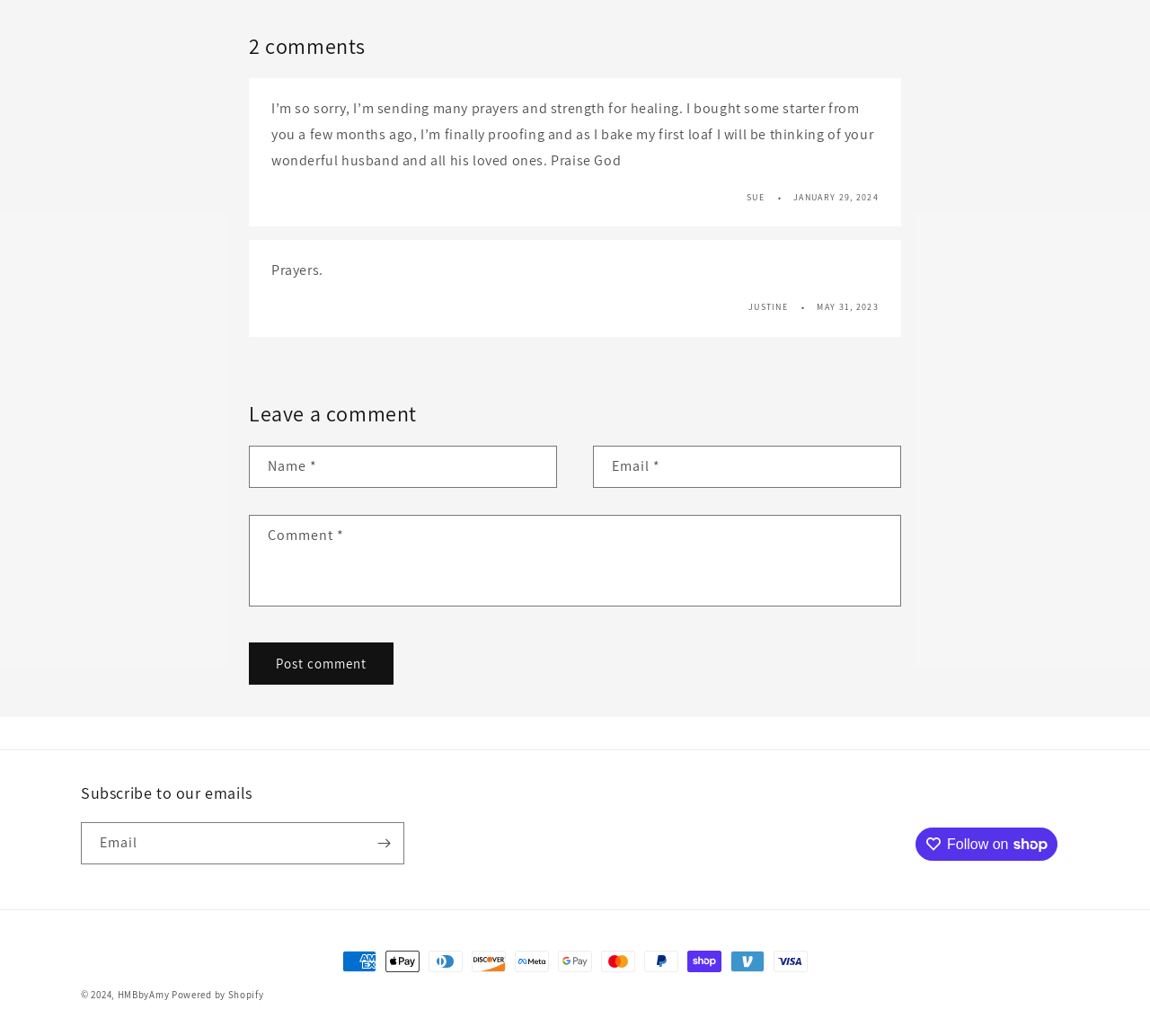Could you find the bounding box coordinates of the clickable area to complete this instruction: "Enter your name"?

[0.217, 0.431, 0.484, 0.47]